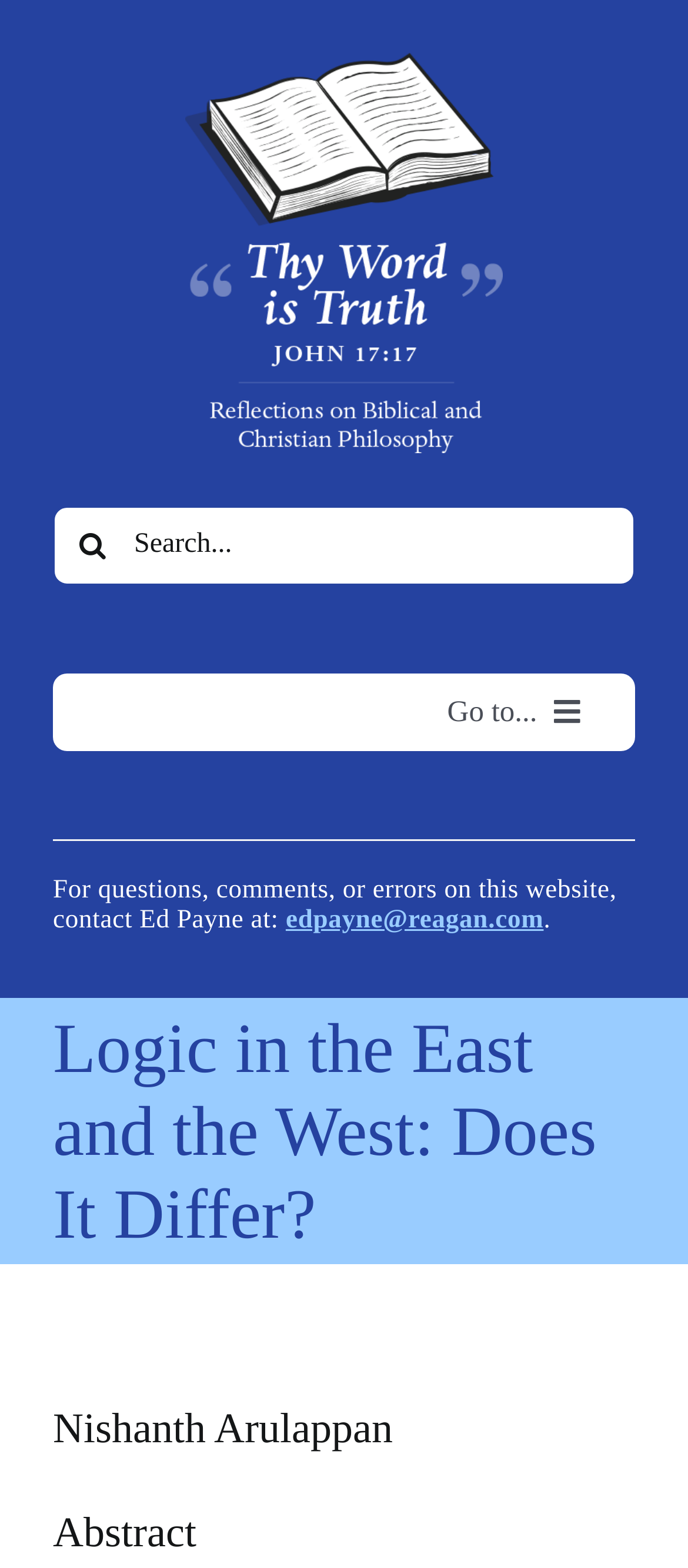Could you identify the text that serves as the heading for this webpage?

Logic in the East and the West: Does It Differ?